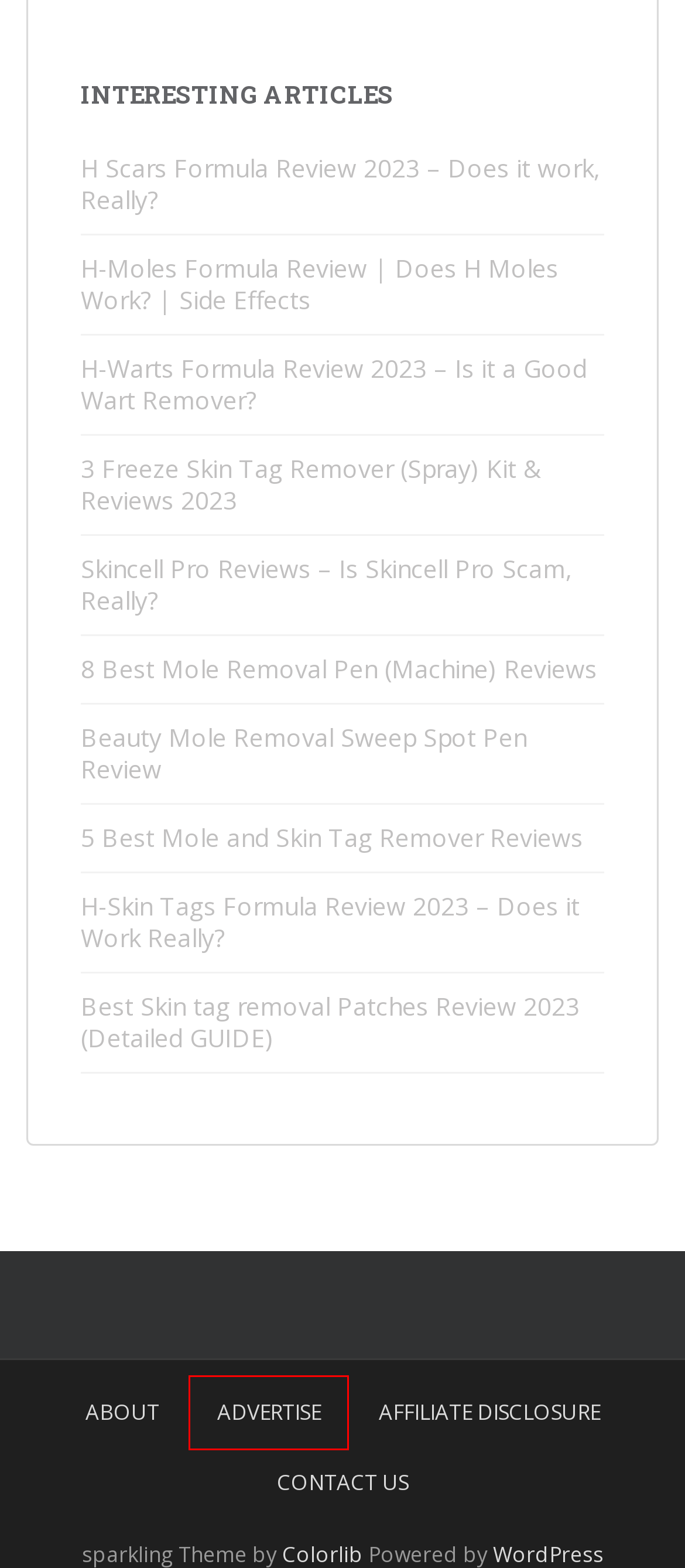Given a screenshot of a webpage with a red bounding box around an element, choose the most appropriate webpage description for the new page displayed after clicking the element within the bounding box. Here are the candidates:
A. Affiliate Disclosure - Skin Mole Removal Cream
B. H Scars Formula Review 2023 - Does it work, Really?
C. Beauty Mole Removal Sweep Spot Pen Review 2023 (UPDATED)
D. 5 Best Mole and Skin Tag Remover Reviews & Guide 2023
E. #1 Best Skin tag removal Patches Review (Detailed Buyer's GUIDE)
F. 3 Best Freeze Skin Tag Remover (Spray) Kit & Reviews 2023
G. H-Skin Tags Formula Review 2023 - Does it Work Really?
H. Advertise - Skin Mole Removal Cream

H